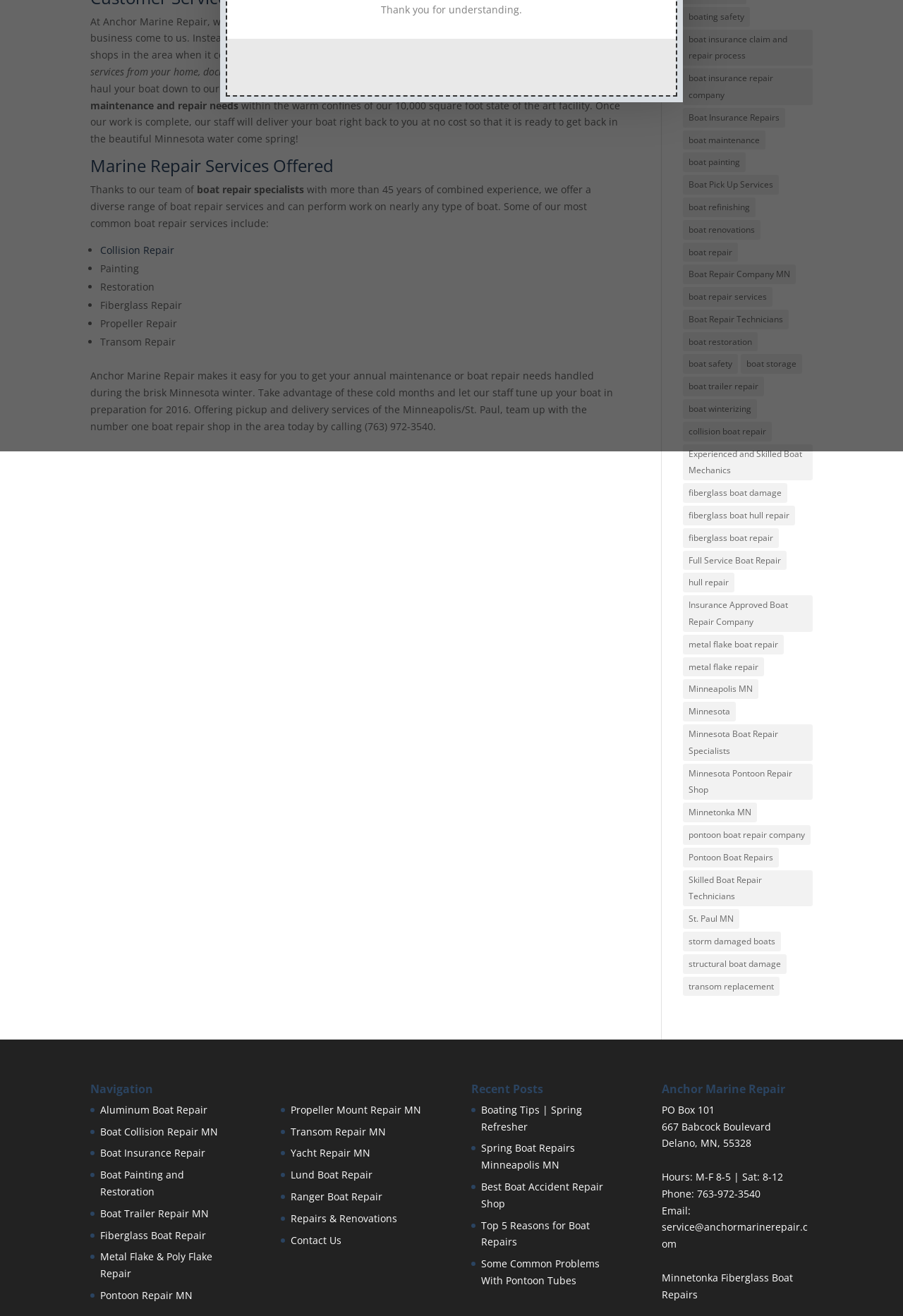Using the given element description, provide the bounding box coordinates (top-left x, top-left y, bottom-right x, bottom-right y) for the corresponding UI element in the screenshot: Best Boat Accident Repair Shop

[0.533, 0.897, 0.668, 0.92]